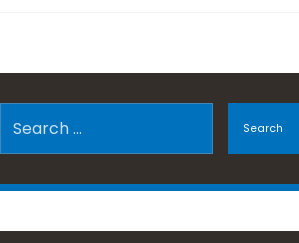What is the primary focus of the webpage's design?
Look at the screenshot and respond with a single word or phrase.

Accessibility and usability